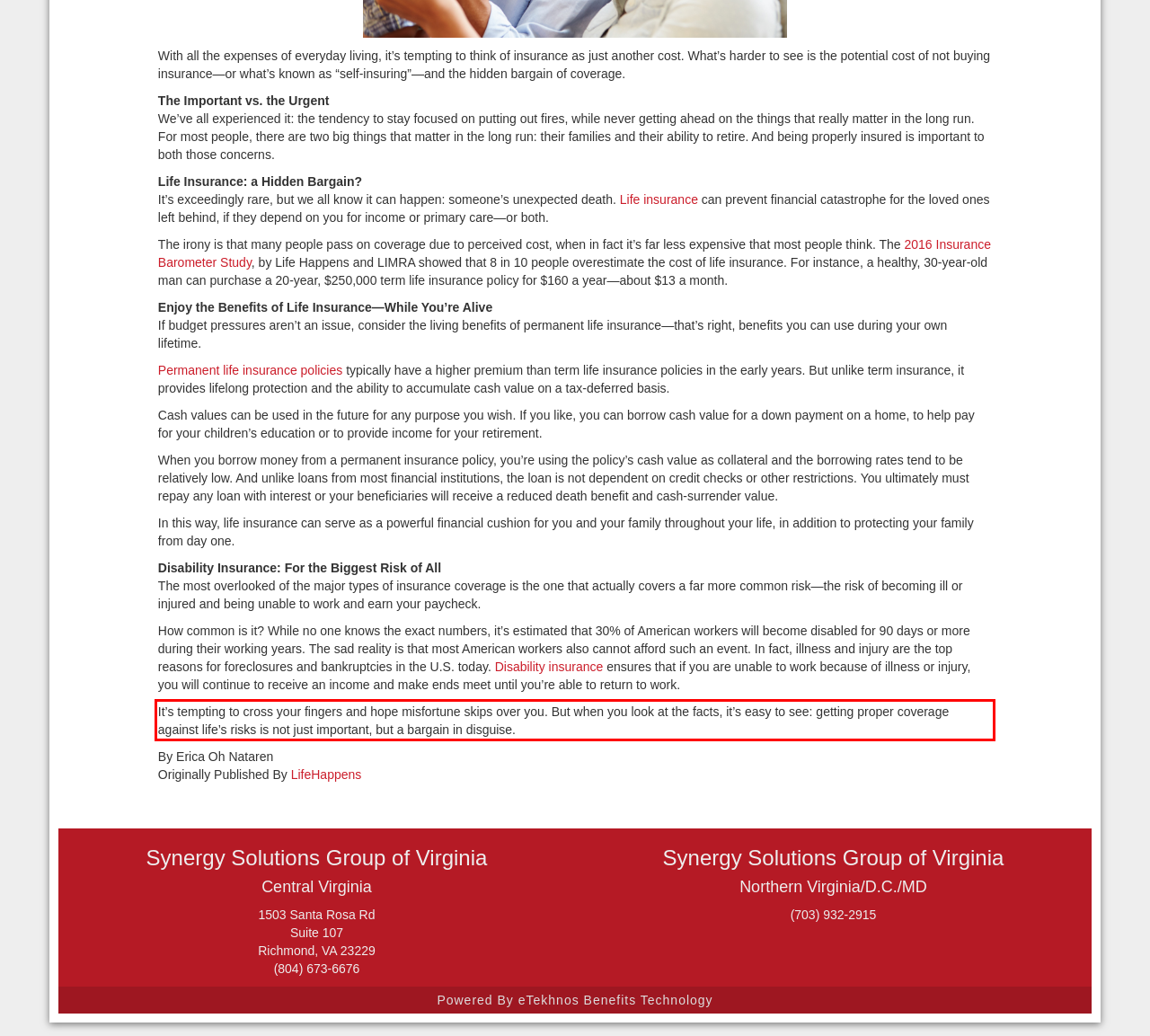Analyze the screenshot of a webpage where a red rectangle is bounding a UI element. Extract and generate the text content within this red bounding box.

It’s tempting to cross your fingers and hope misfortune skips over you. But when you look at the facts, it’s easy to see: getting proper coverage against life’s risks is not just important, but a bargain in disguise.